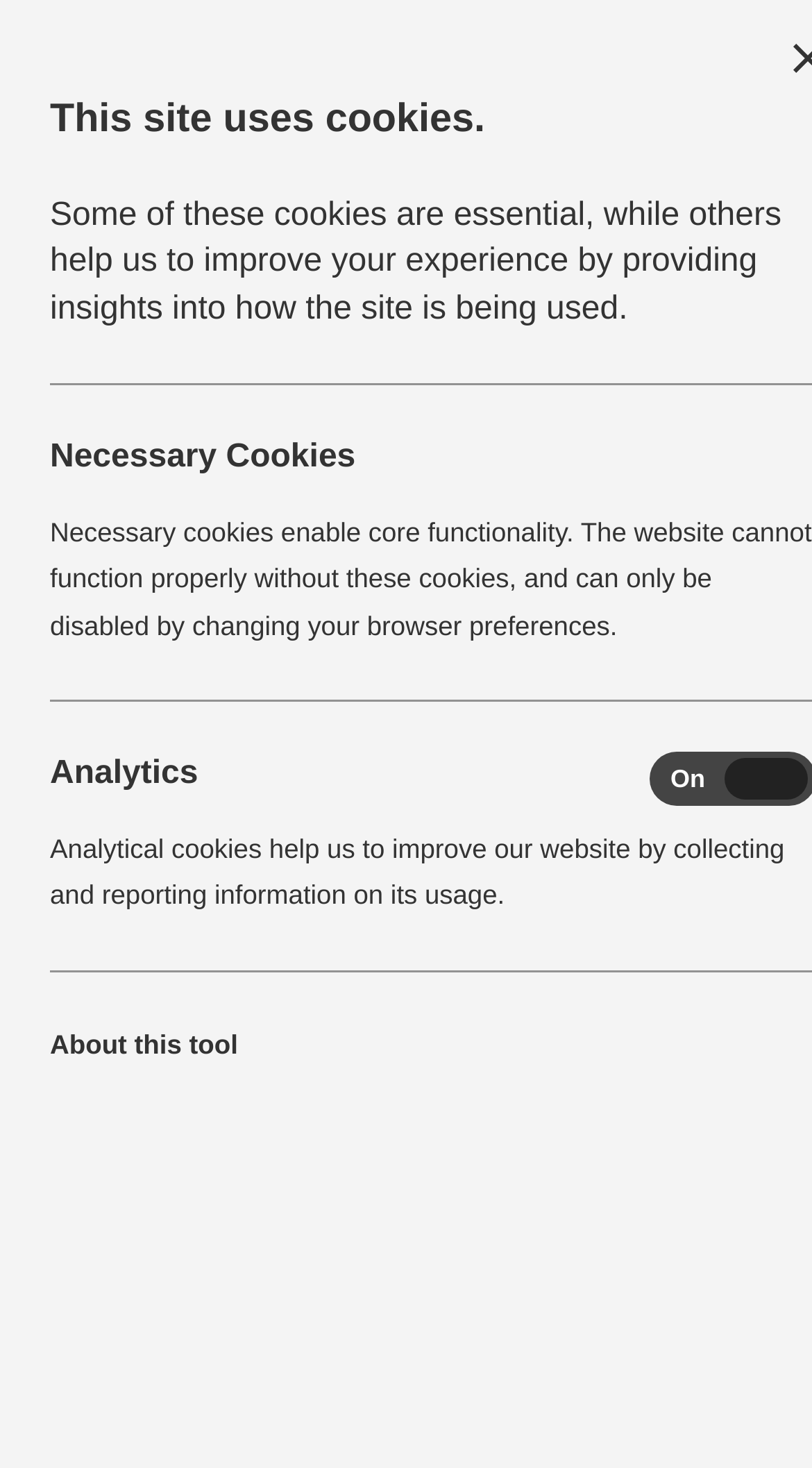Analyze the image and deliver a detailed answer to the question: What is the purpose of necessary cookies?

I read the static text at coordinates [0.062, 0.352, 1.0, 0.436] which states that 'Necessary cookies enable core functionality. The website cannot function properly without these cookies, and can only be disabled by changing your browser preferences'.